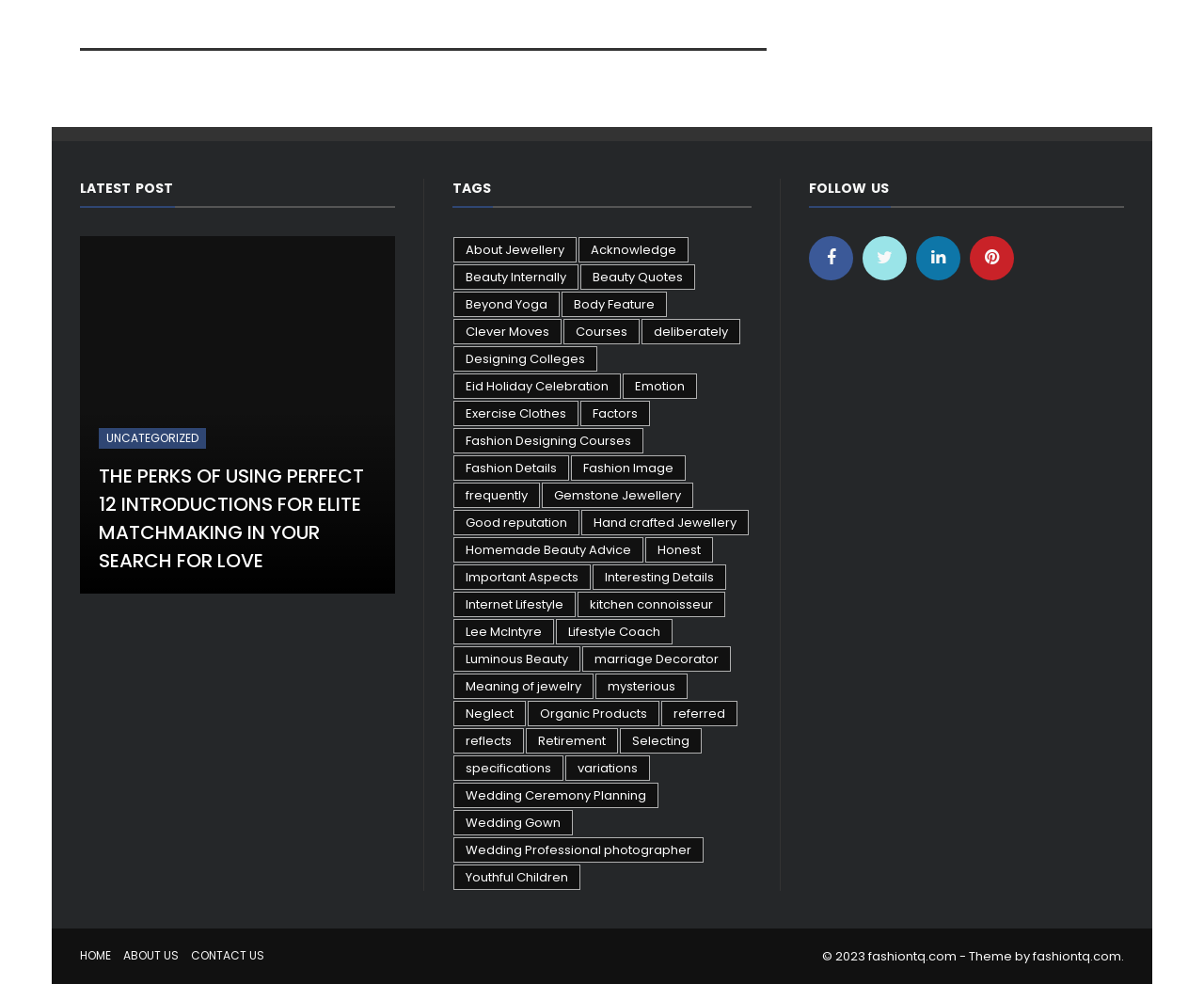Pinpoint the bounding box coordinates of the clickable element to carry out the following instruction: "Follow the link to 'BEAUTY & STYLE'."

[0.629, 0.463, 0.714, 0.484]